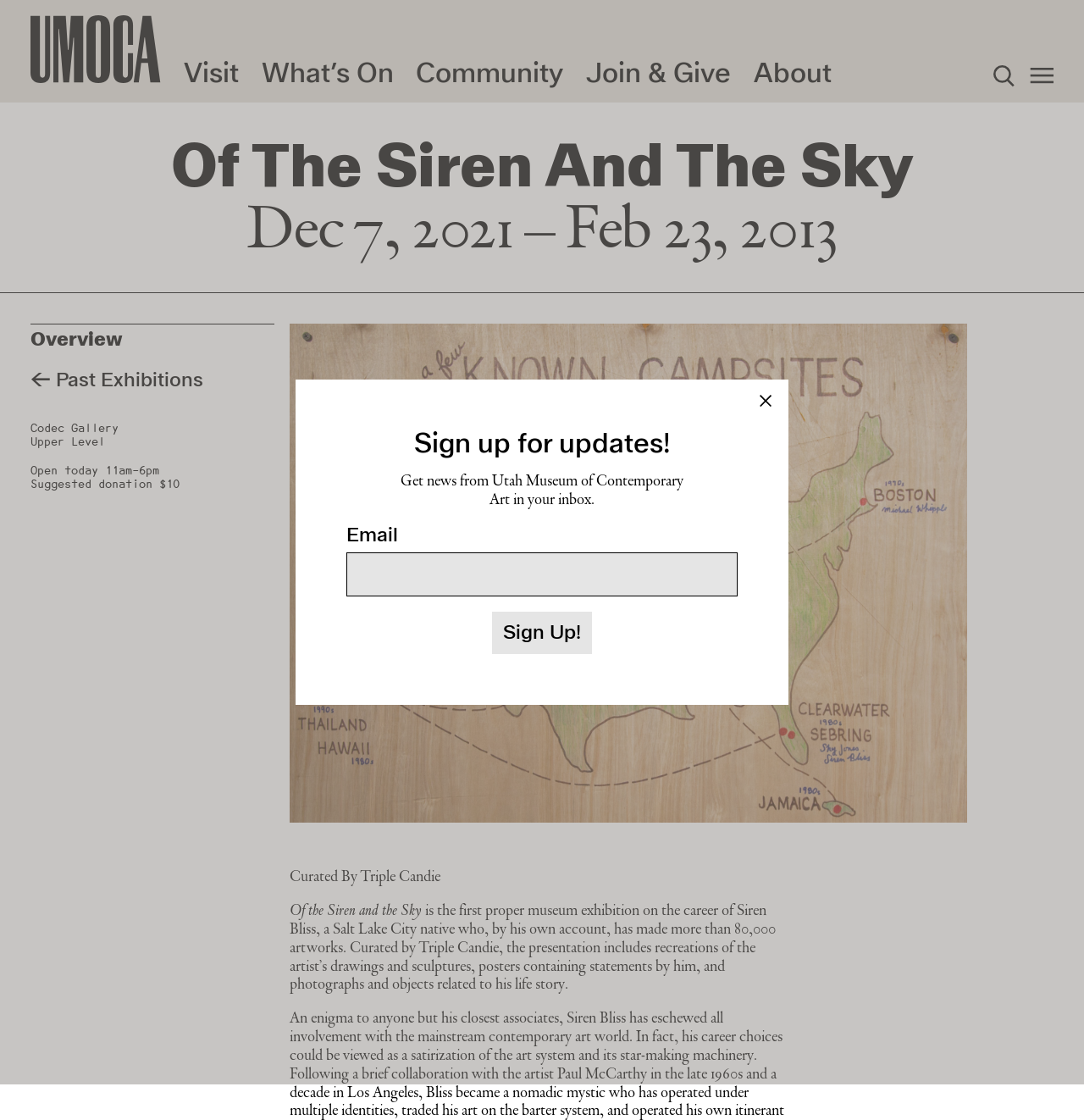Given the webpage screenshot and the description, determine the bounding box coordinates (top-left x, top-left y, bottom-right x, bottom-right y) that define the location of the UI element matching this description: Overview

[0.028, 0.289, 0.254, 0.317]